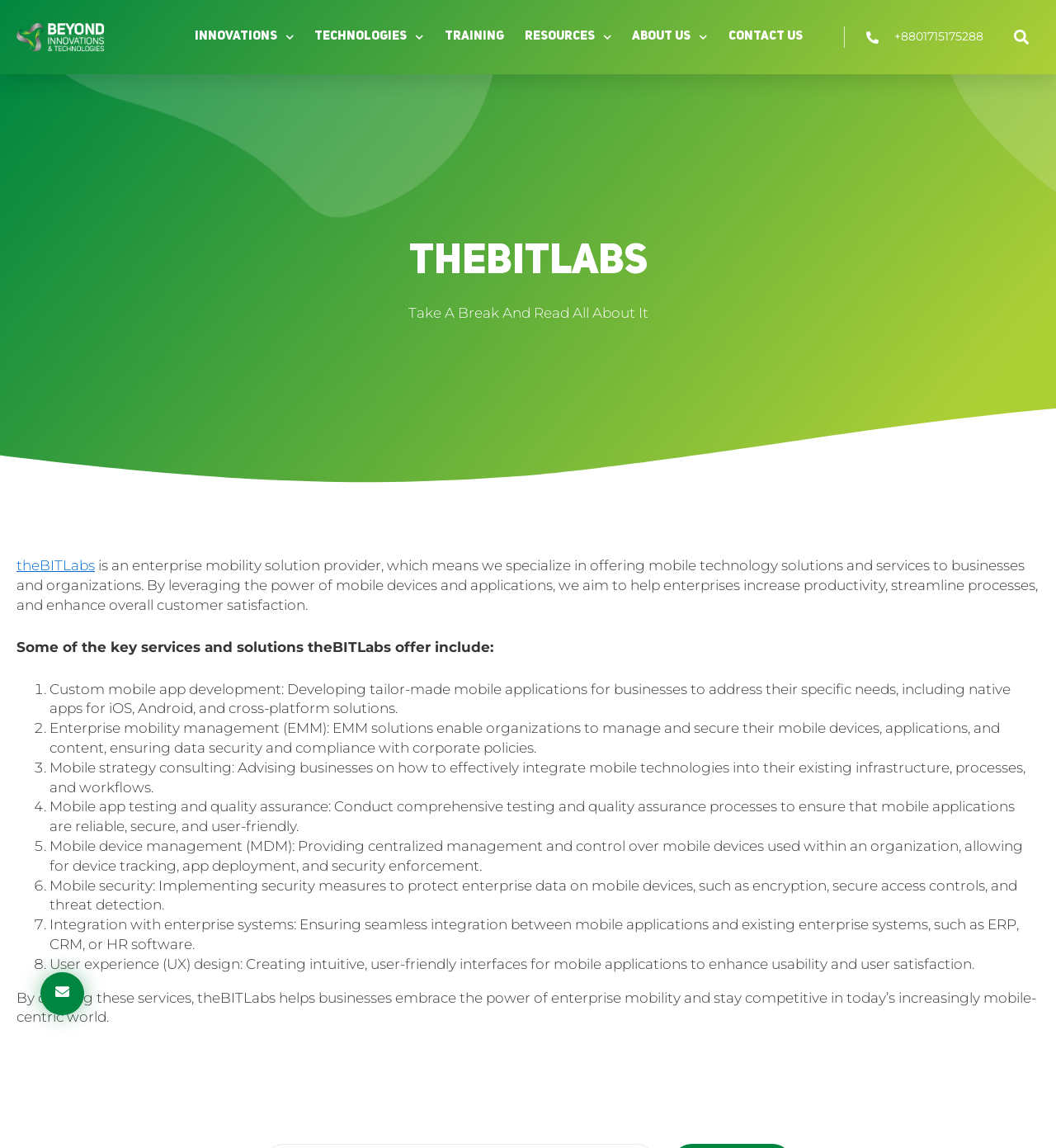Give a one-word or short phrase answer to this question: 
What is theBITLabs?

Enterprise mobility solution provider